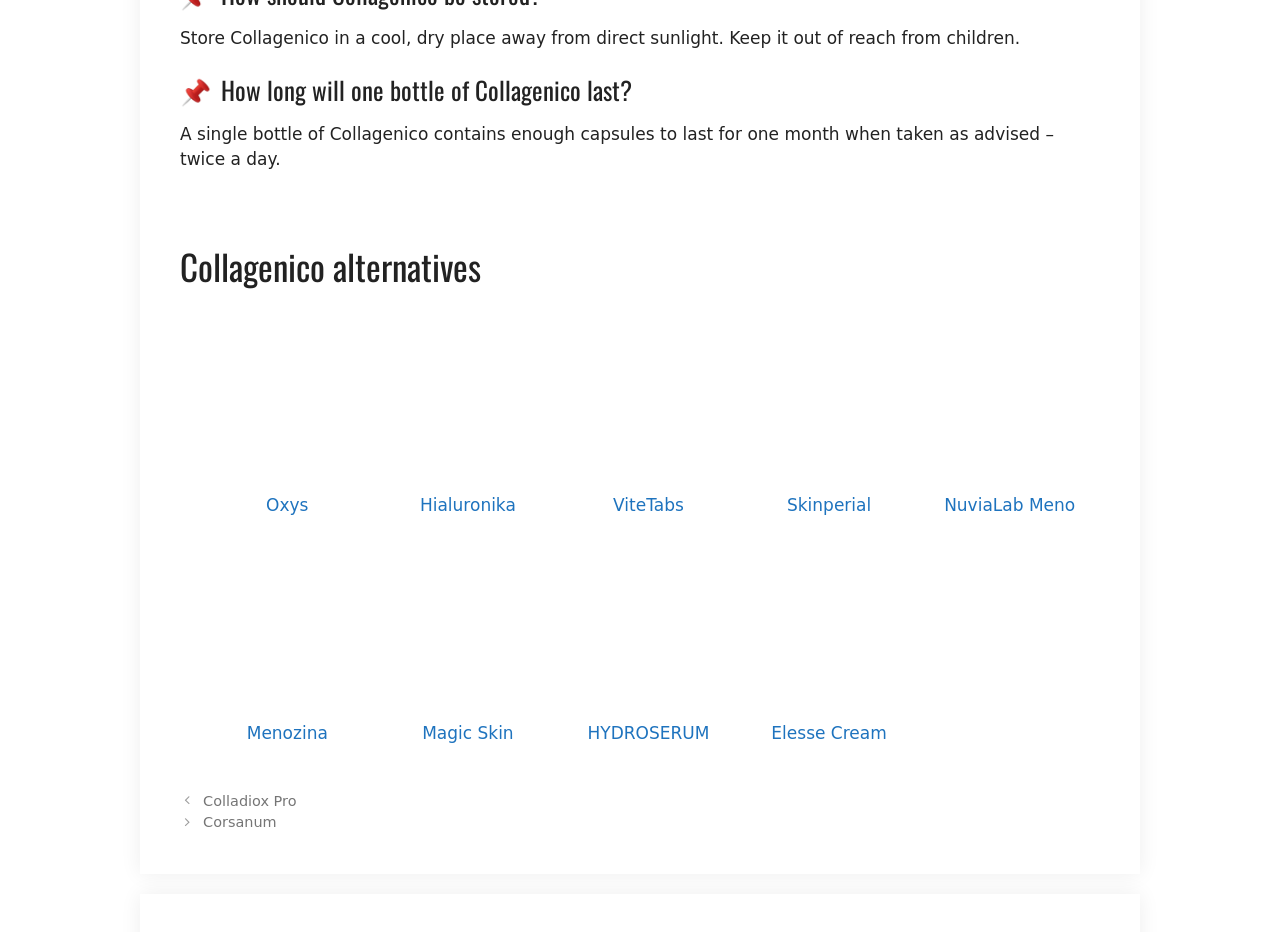Please determine the bounding box coordinates, formatted as (top-left x, top-left y, bottom-right x, bottom-right y), with all values as floating point numbers between 0 and 1. Identify the bounding box of the region described as: Skinperial

[0.615, 0.531, 0.681, 0.552]